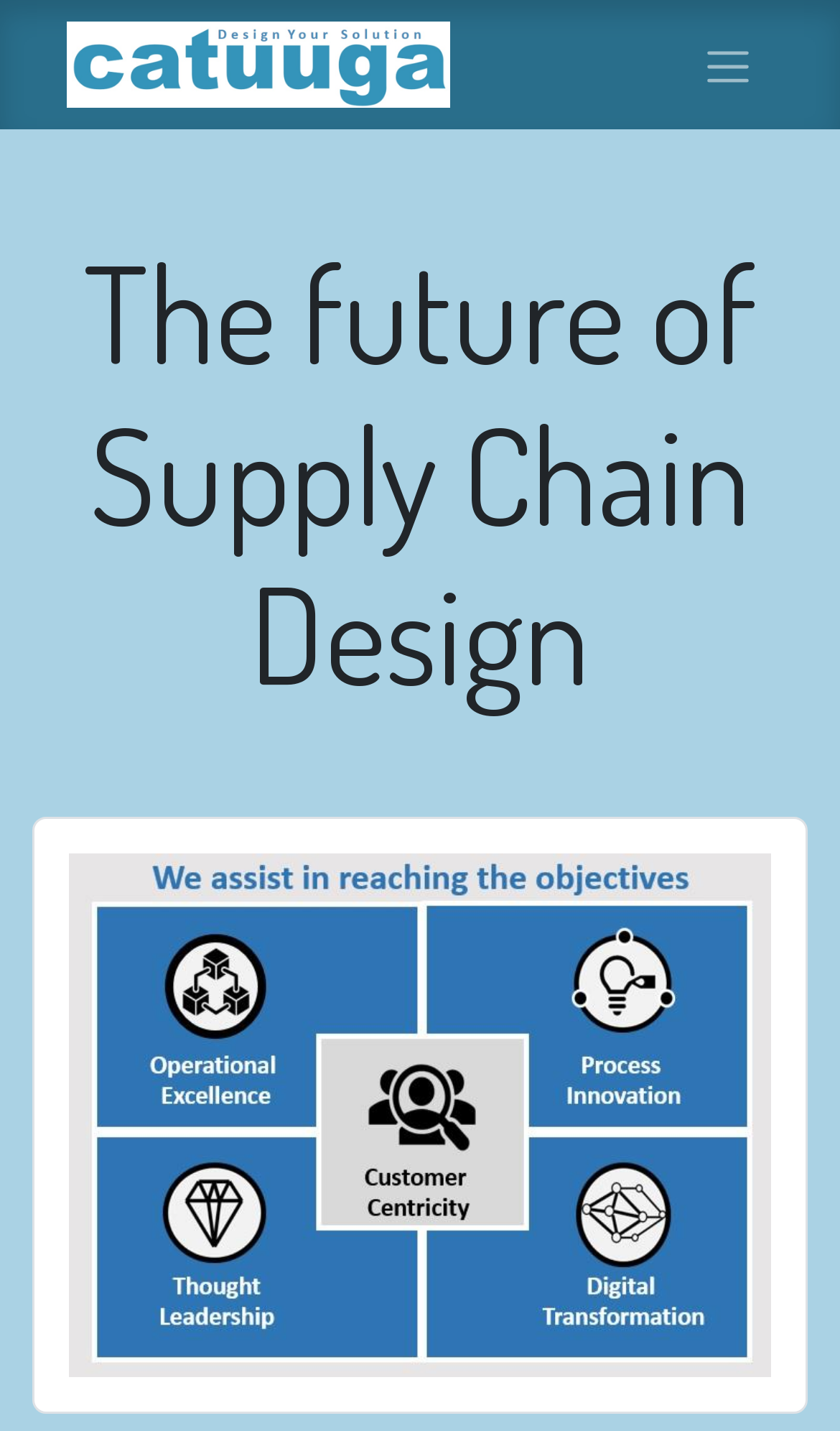Locate the heading on the webpage and return its text.

Strategies to Manage Supply Chain Design